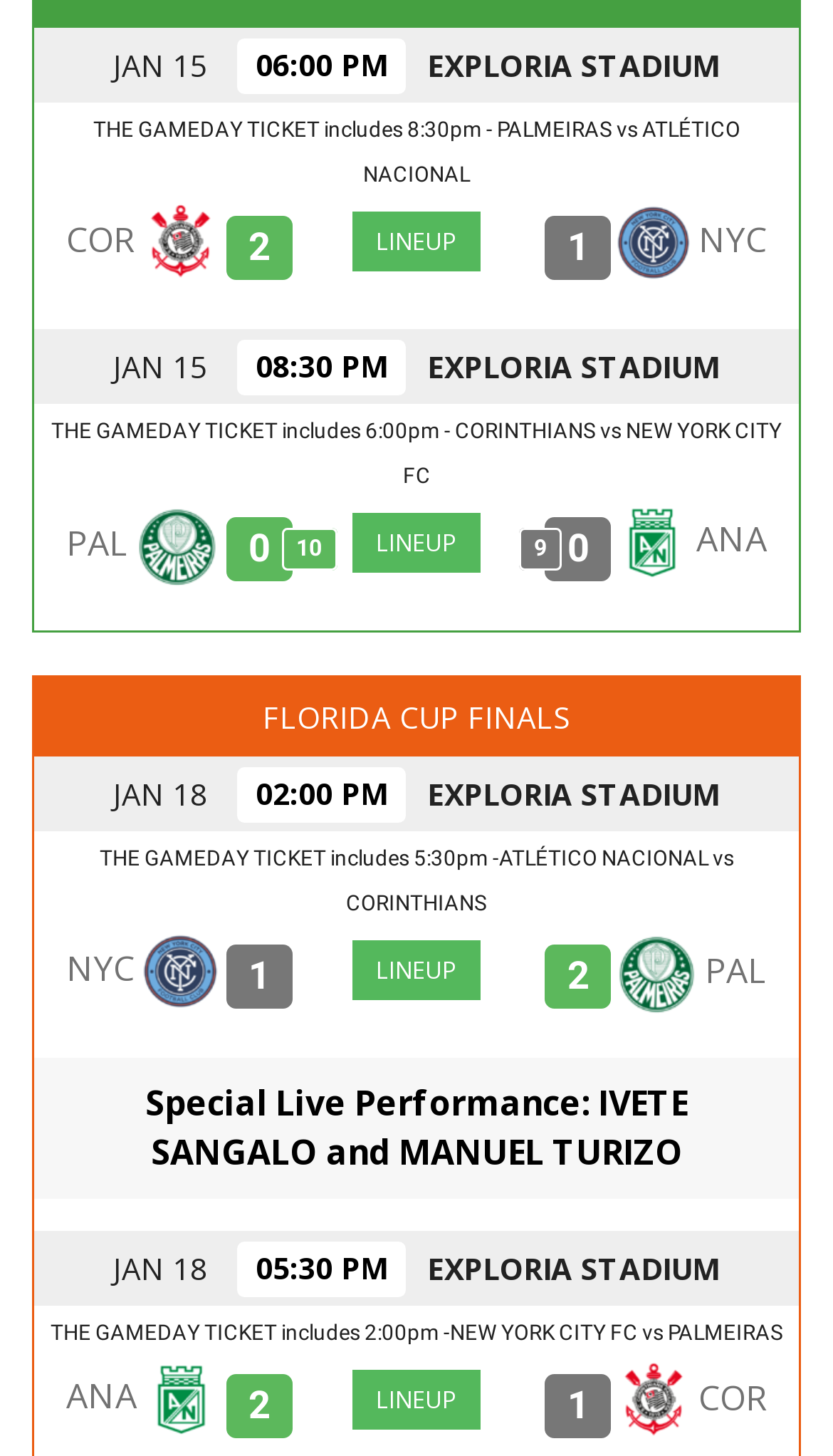Pinpoint the bounding box coordinates of the clickable element to carry out the following instruction: "Click on the link to view Corinthians lineup."

[0.162, 0.148, 0.271, 0.18]